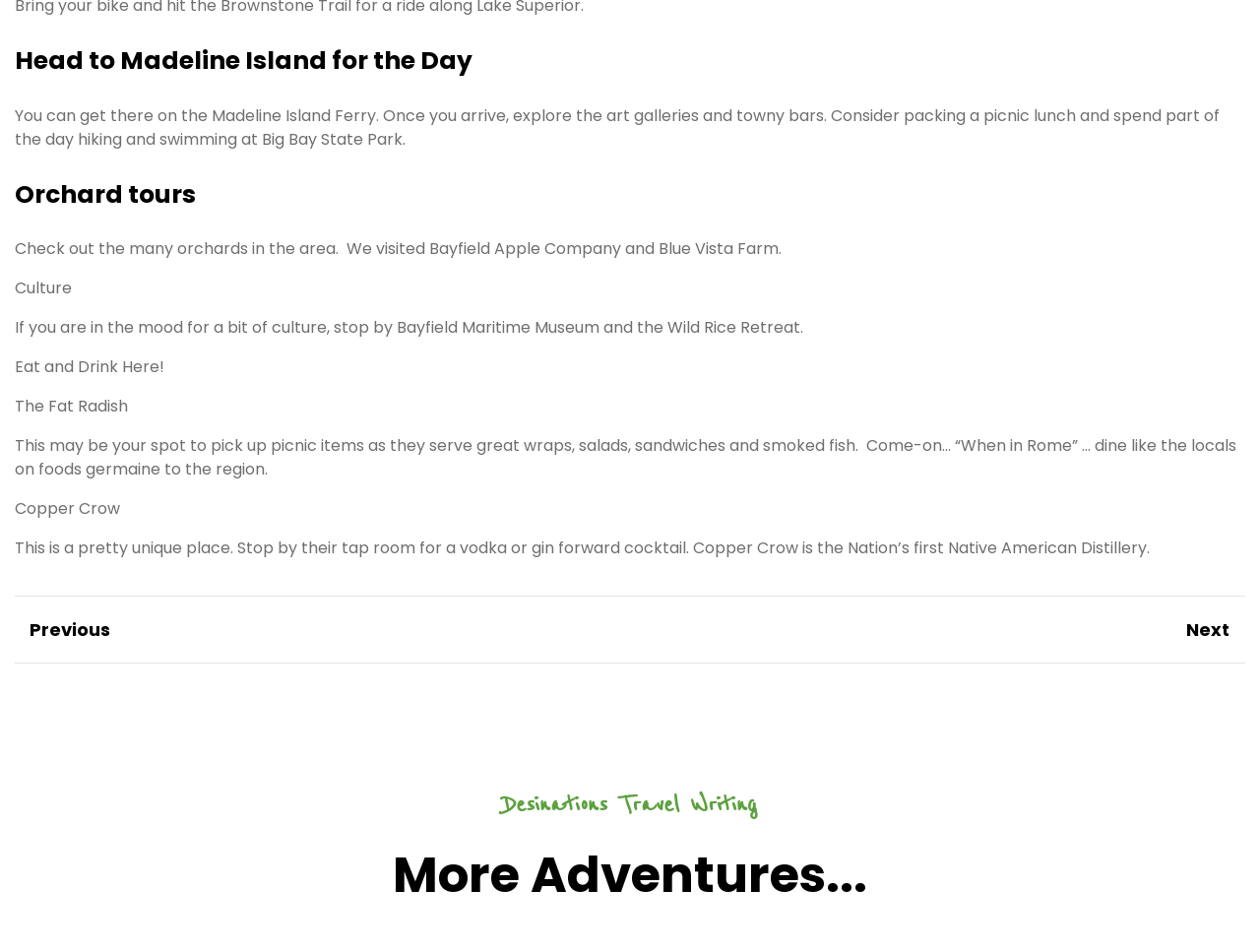What is the recommended way to get to Madeline Island?
Please use the image to deliver a detailed and complete answer.

According to the webpage, the recommended way to get to Madeline Island is by taking the Madeline Island Ferry, as mentioned in the first paragraph.